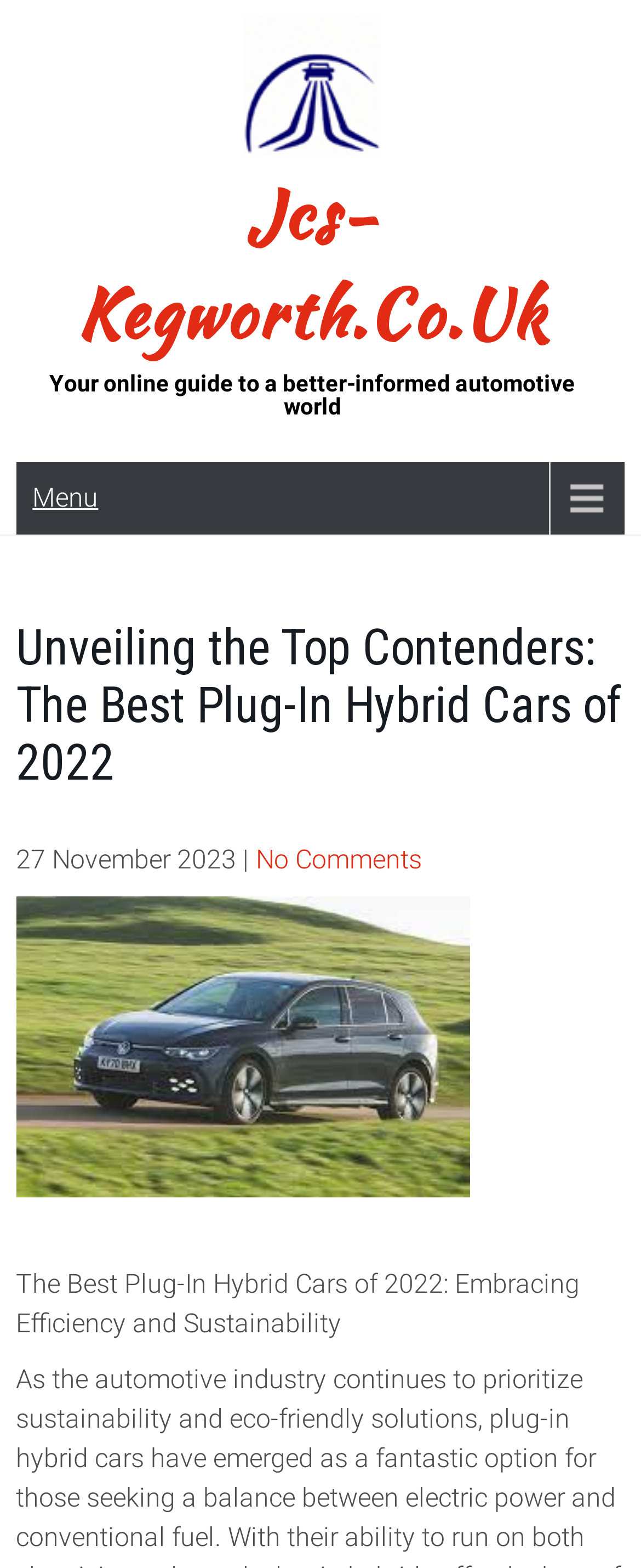Generate a thorough caption that explains the contents of the webpage.

The webpage is about the best plug-in hybrid cars of 2022, focusing on efficiency and sustainability. At the top left, there is a link to the website "jcs-kegworth.co.uk" accompanied by a small image of the website's logo. Next to it, there is a heading with the same website name. Below this, there is a static text describing the website as an online guide to a better-informed automotive world.

On the top right, there is a link to the menu. Below the menu, there is a header section with a heading that reads "Unveiling the Top Contenders: The Best Plug-In Hybrid Cars of 2022". This heading is centered at the top of the page.

Below the header, there is a static text showing the date "27 November 2023", followed by a vertical line and a link that reads "No Comments". To the right of these elements, there is a large image related to the best plug-in hybrid cars of 2022.

At the bottom of the page, there is a static text that summarizes the content of the page, which is about embracing efficiency and sustainability in the automotive industry through plug-in hybrid cars.